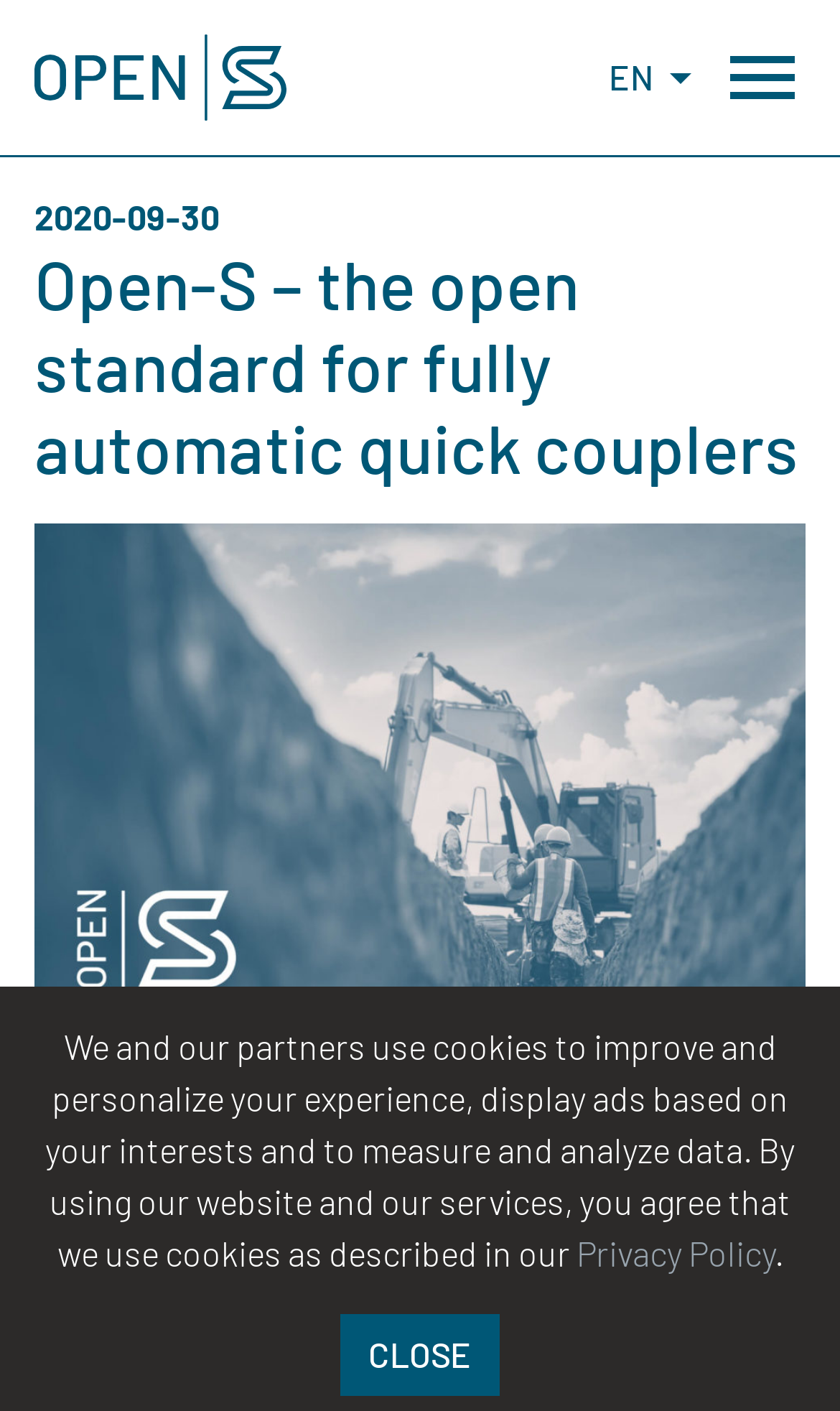What is the purpose of the 'CLOSE' button?
Provide a detailed and well-explained answer to the question.

The 'CLOSE' button is located at the bottom of the webpage, and its purpose is to close the cookie notice that informs users about the website's use of cookies.